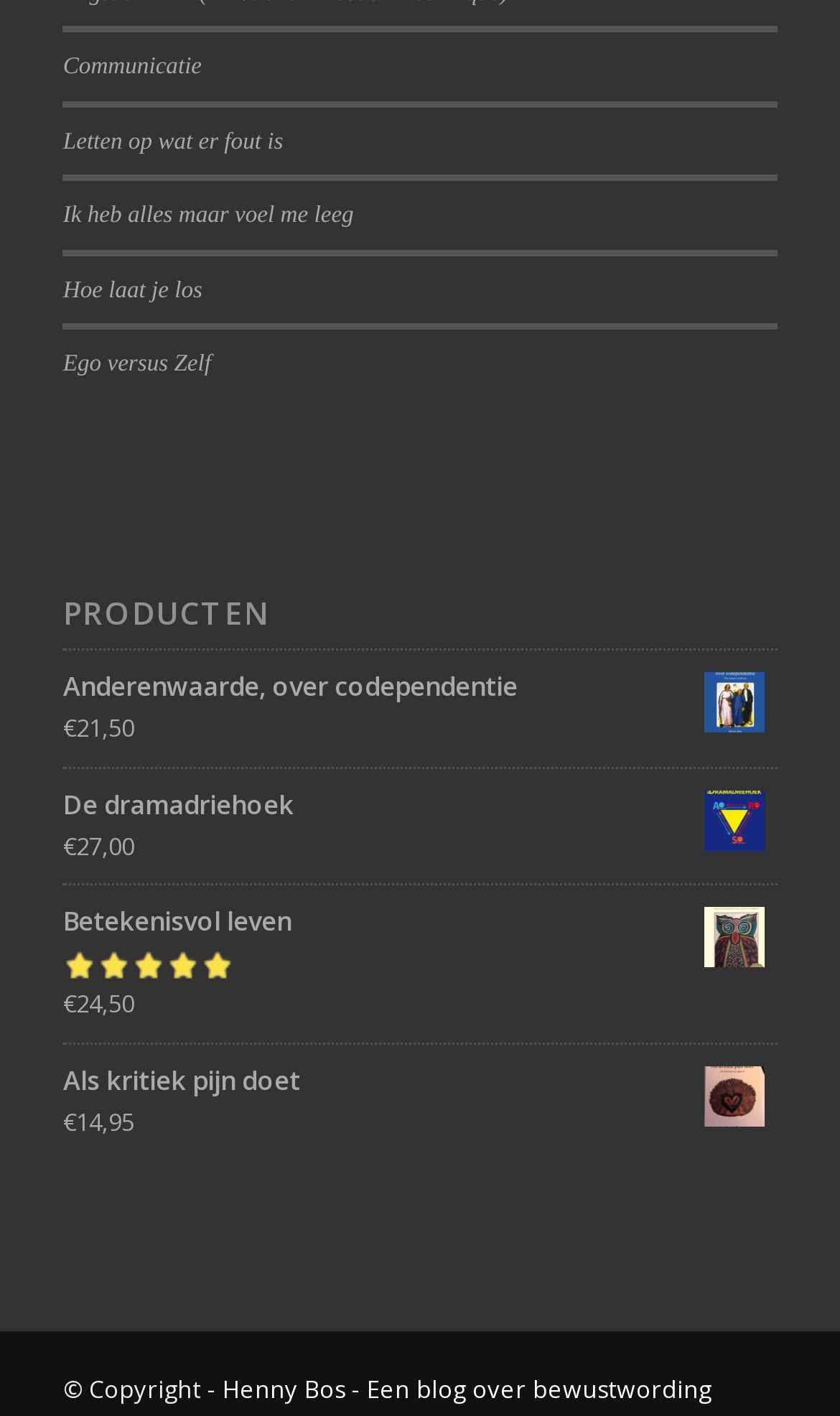Provide the bounding box coordinates for the area that should be clicked to complete the instruction: "Check the price of 'De dramadriehoek'".

[0.09, 0.502, 0.16, 0.524]